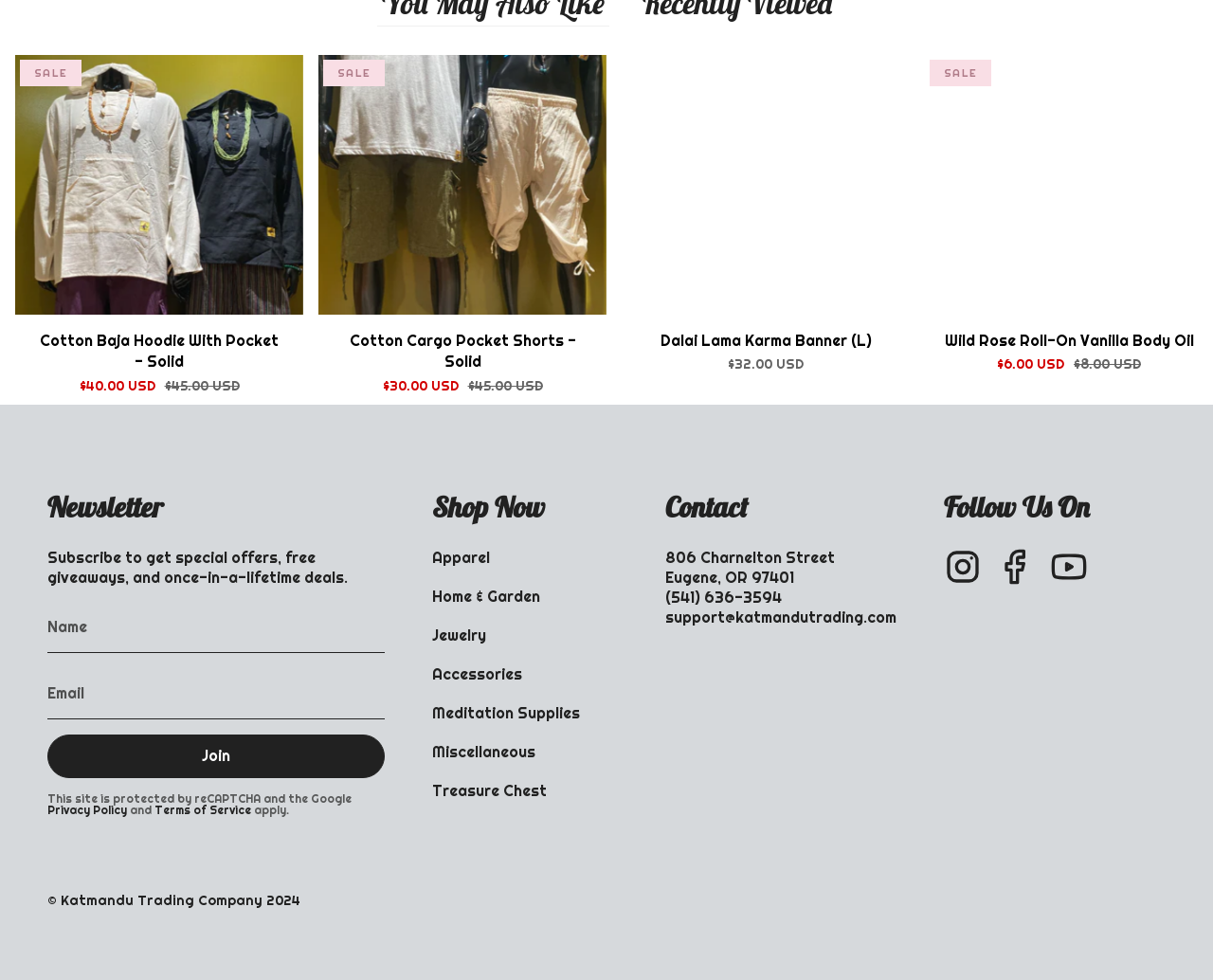Locate the bounding box coordinates of the element that should be clicked to execute the following instruction: "Subscribe to the newsletter".

[0.039, 0.75, 0.317, 0.794]